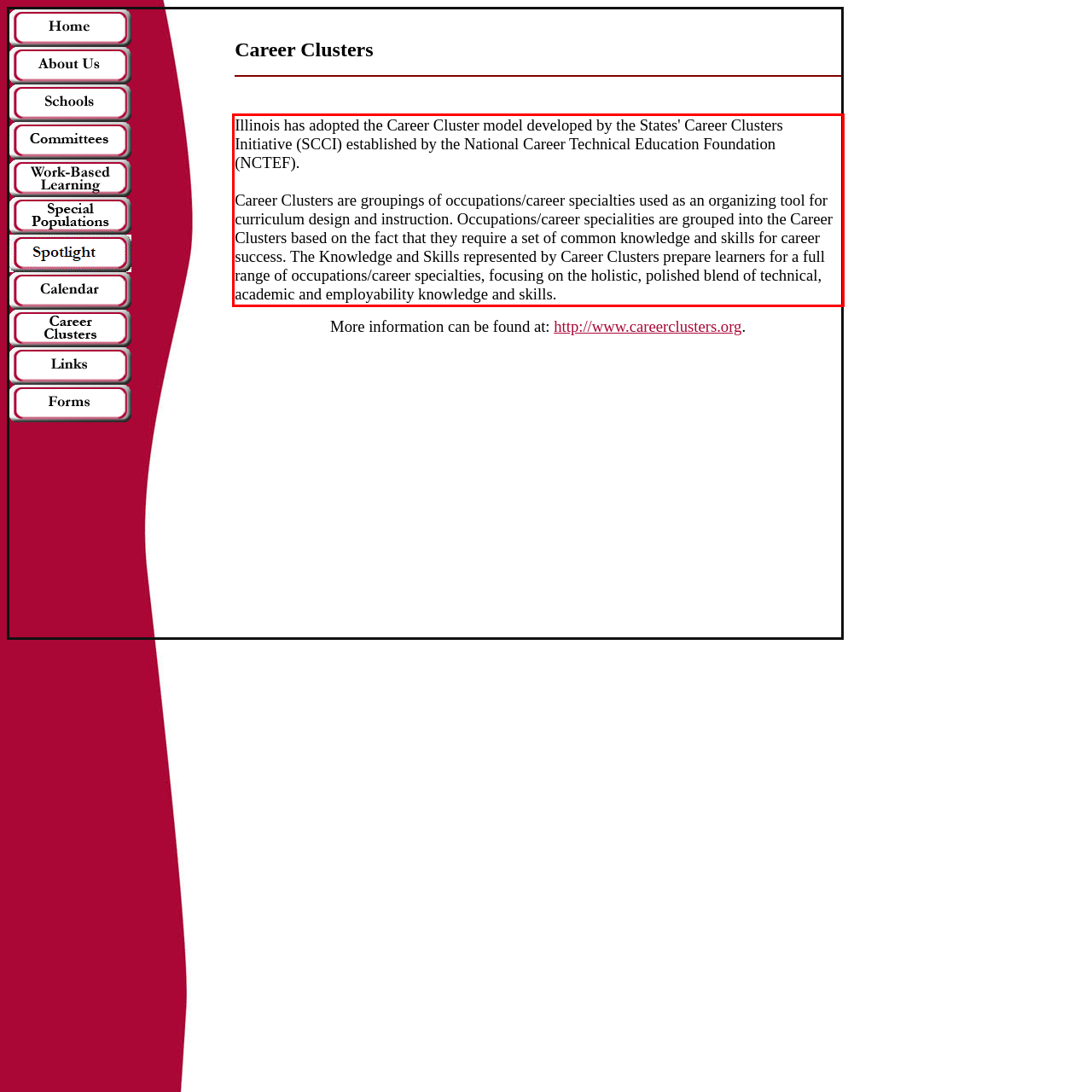Given a webpage screenshot, locate the red bounding box and extract the text content found inside it.

Illinois has adopted the Career Cluster model developed by the States' Career Clusters Initiative (SCCI) established by the National Career Technical Education Foundation (NCTEF). Career Clusters are groupings of occupations/career specialties used as an organizing tool for curriculum design and instruction. Occupations/career specialities are grouped into the Career Clusters based on the fact that they require a set of common knowledge and skills for career success. The Knowledge and Skills represented by Career Clusters prepare learners for a full range of occupations/career specialties, focusing on the holistic, polished blend of technical, academic and employability knowledge and skills.